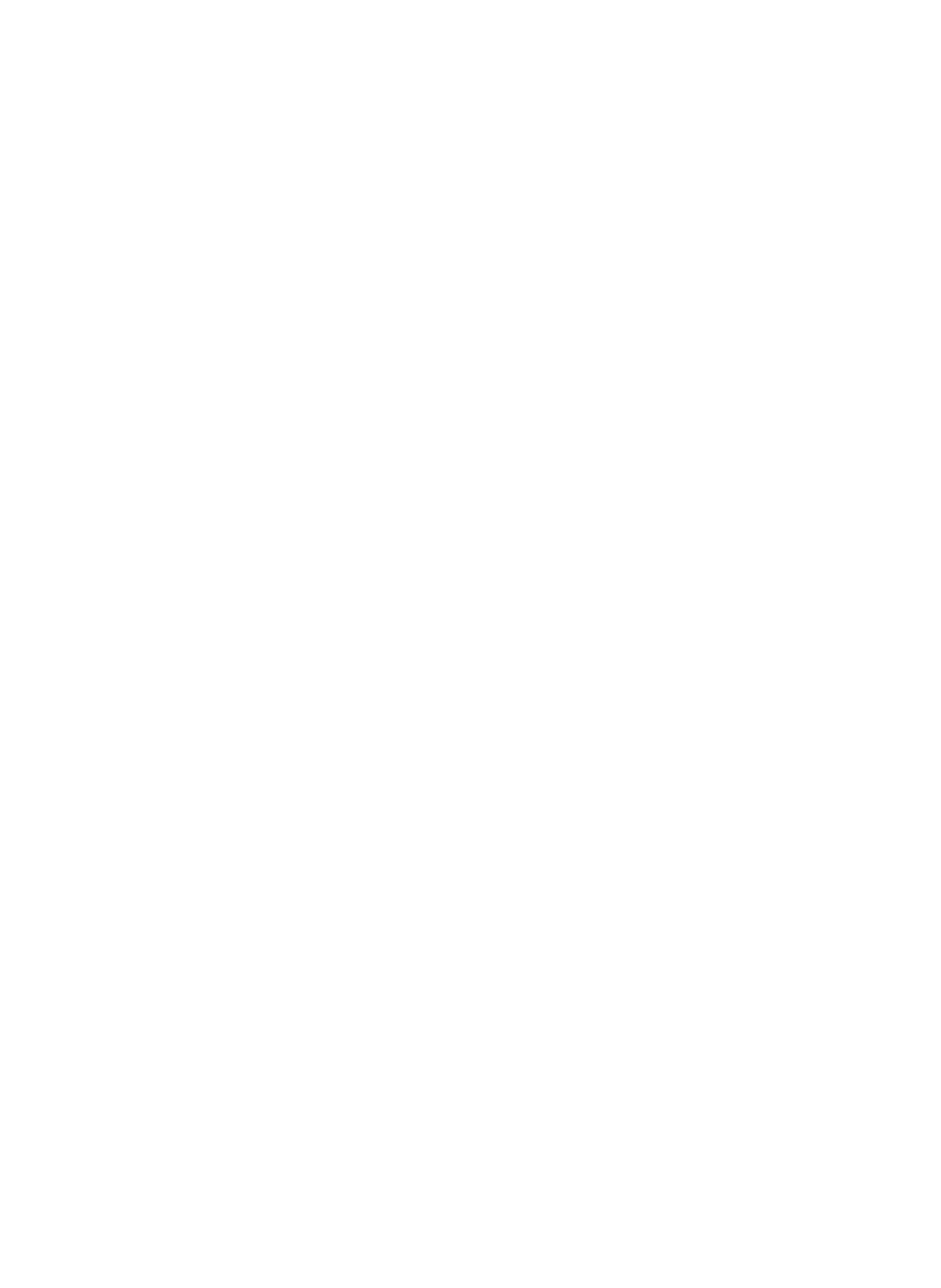What is the topic of the 'E CIGARETTES - SAFETY' item?
Please provide a detailed and thorough answer to the question.

I found the answer by looking at the item description, which says 'E CIGARETTES - SAFETY Share this item Share this item A report on E cigarettes (vaping) safety is enclosed.'.